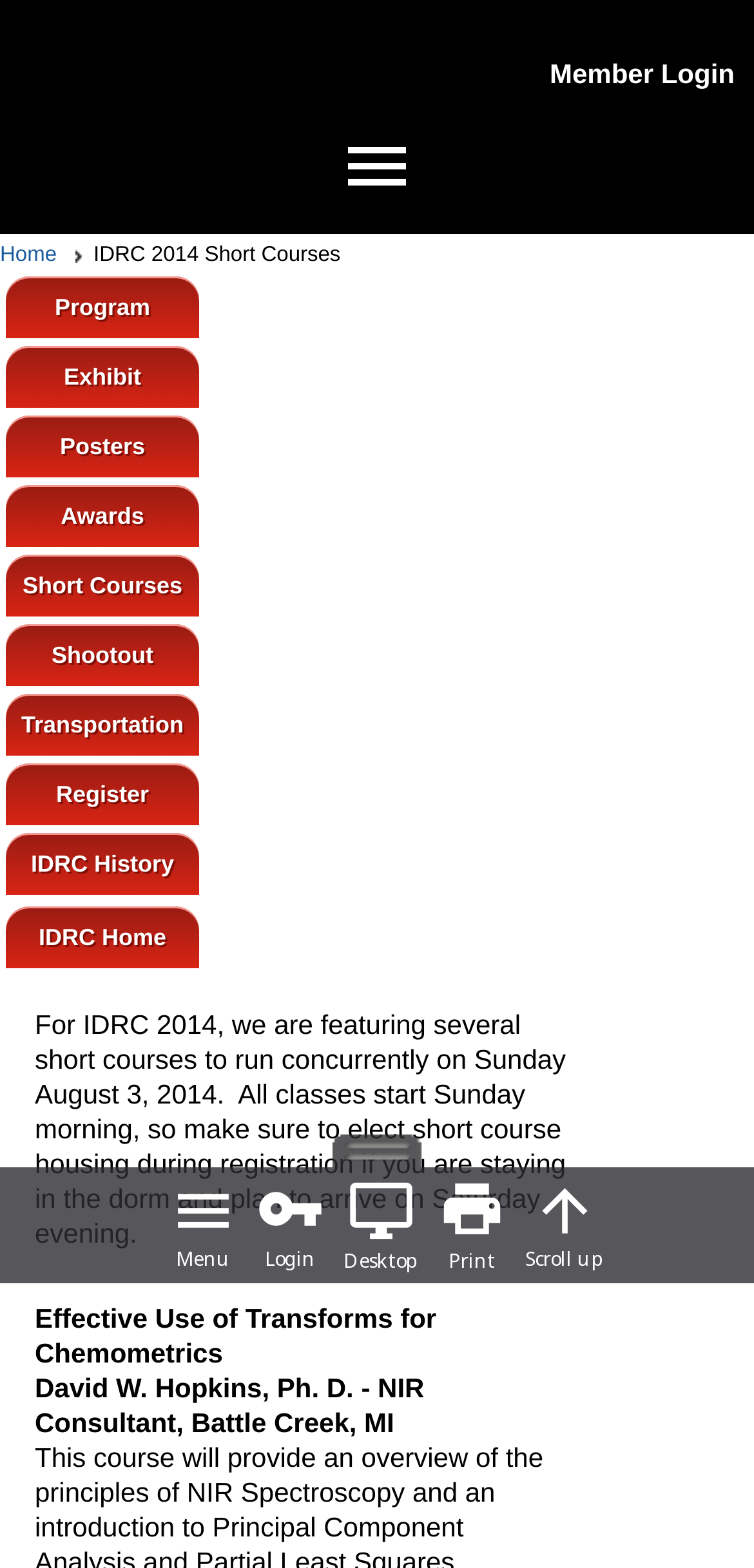Provide an in-depth caption for the elements present on the webpage.

The webpage is about IDRC 2014 Short Courses, provided by The Council For Near-Infrared Spectroscopy. At the top, there are several links, including "Menu", "Login", "Desktop", "Print", and "Scroll up", aligned horizontally. Below these links, there is a "User Panel" section with a "Member Login" link.

On the left side, there is a menu with several links, including "Home", "Program", "Exhibit", "Posters", "Awards", "Short Courses", "Shootout", "Transportation", "Register", "IDRC History", and "IDRC Home". These links are organized in a table format, with each link in its own row.

The main content of the webpage is a paragraph describing the IDRC 2014 short courses, which will take place on Sunday, August 3, 2014. The paragraph provides details about the courses and accommodation arrangements.